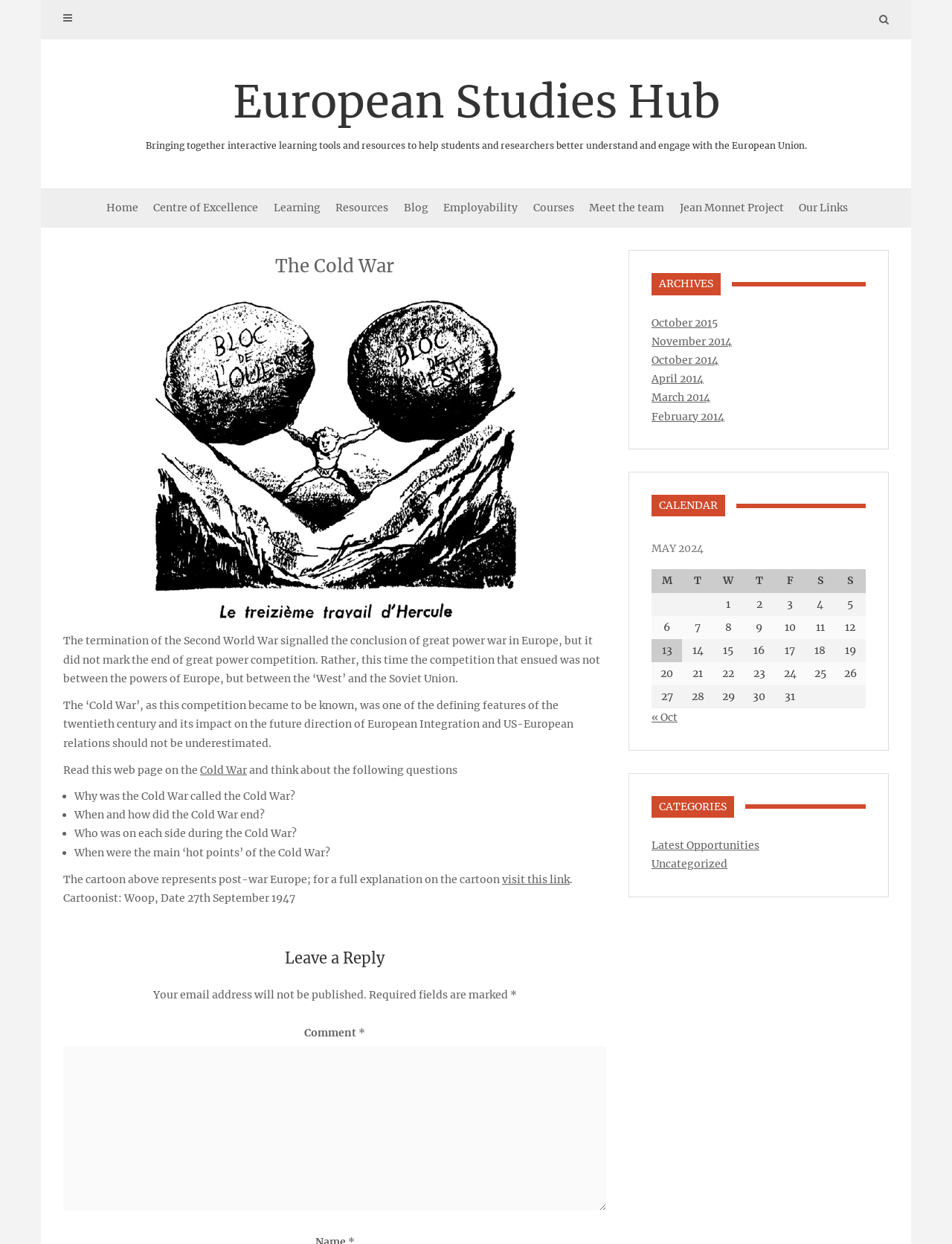Using the image as a reference, answer the following question in as much detail as possible:
What is the purpose of the 'Leave a Reply' section?

The 'Leave a Reply' section is provided for users to comment on the webpage, as indicated by the presence of a comment textbox and a 'Comment' label.